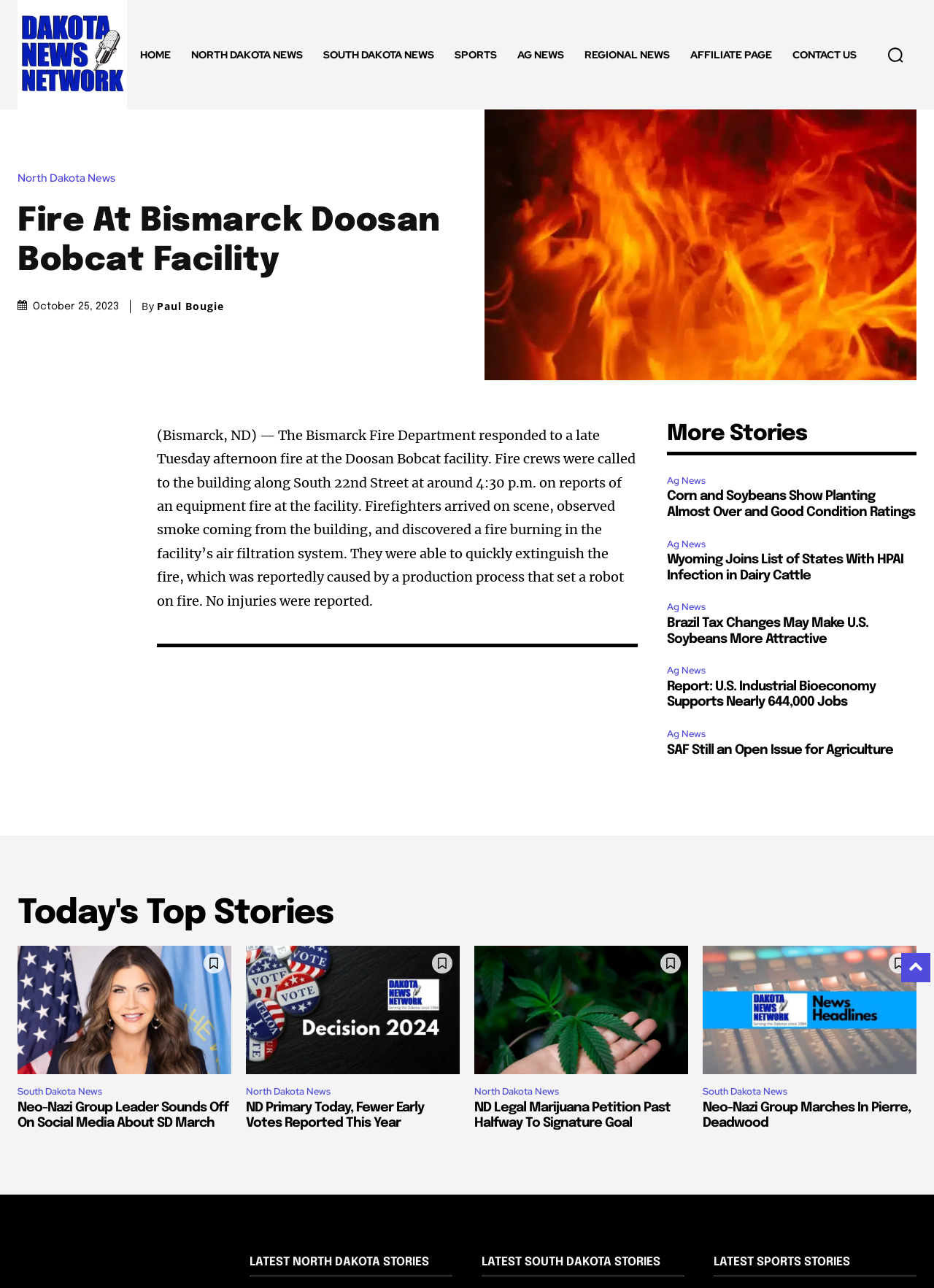Determine the bounding box coordinates of the clickable element to achieve the following action: 'Check the Ag News'. Provide the coordinates as four float values between 0 and 1, formatted as [left, top, right, bottom].

[0.714, 0.367, 0.76, 0.38]